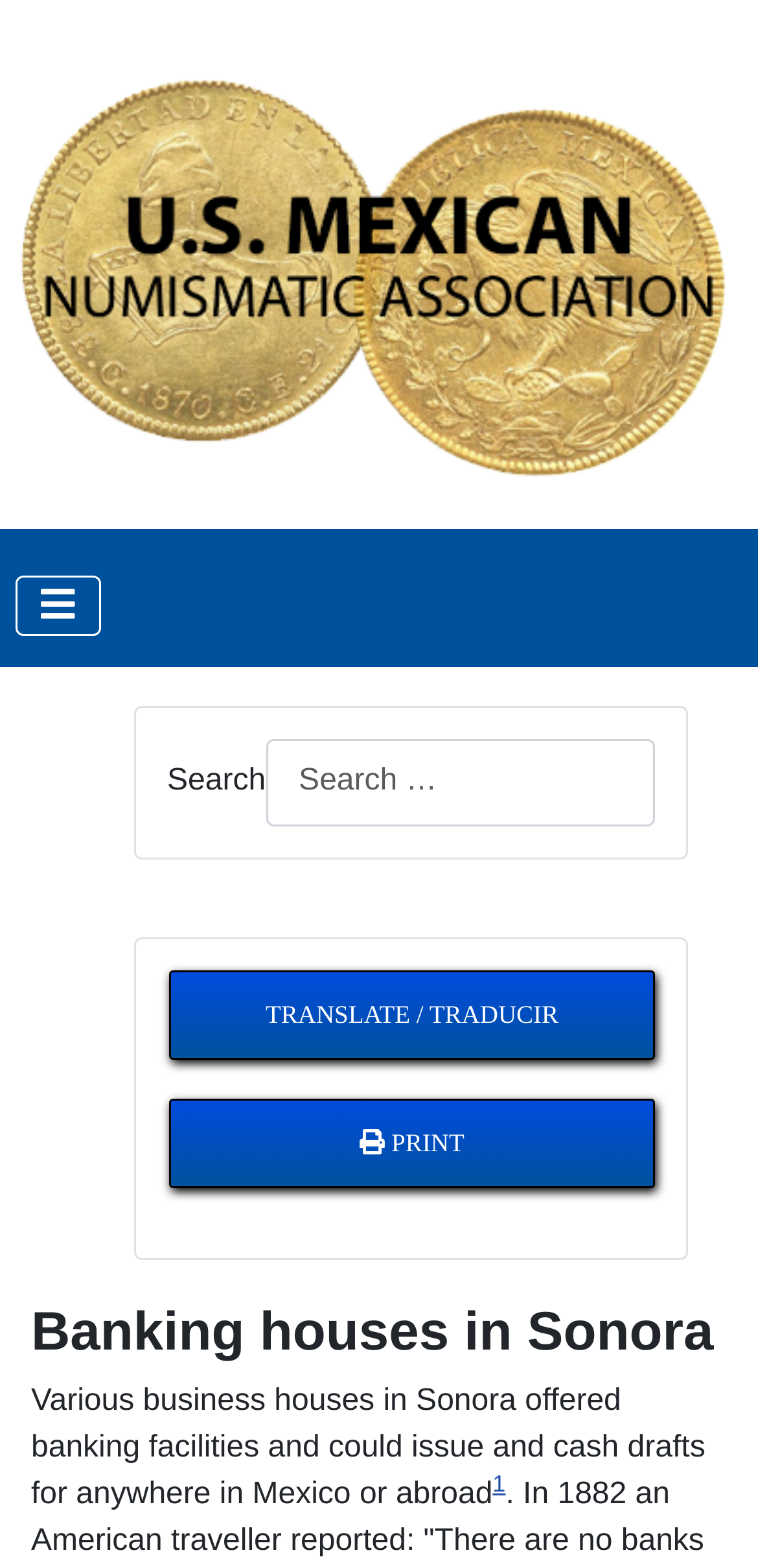Answer this question using a single word or a brief phrase:
What is the purpose of the search box?

To search for specific content